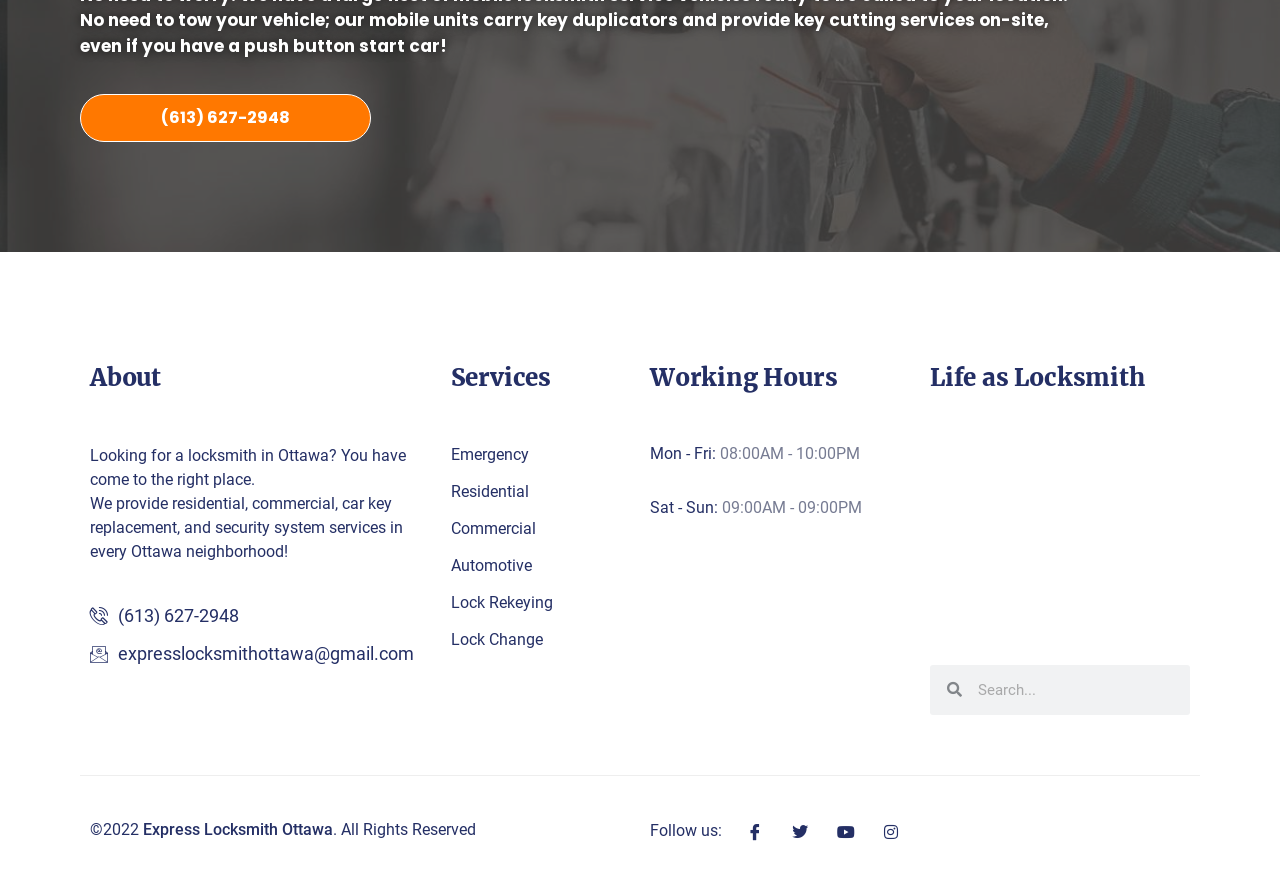Please locate the bounding box coordinates of the element that needs to be clicked to achieve the following instruction: "Learn about automotive services". The coordinates should be four float numbers between 0 and 1, i.e., [left, top, right, bottom].

[0.352, 0.619, 0.492, 0.642]